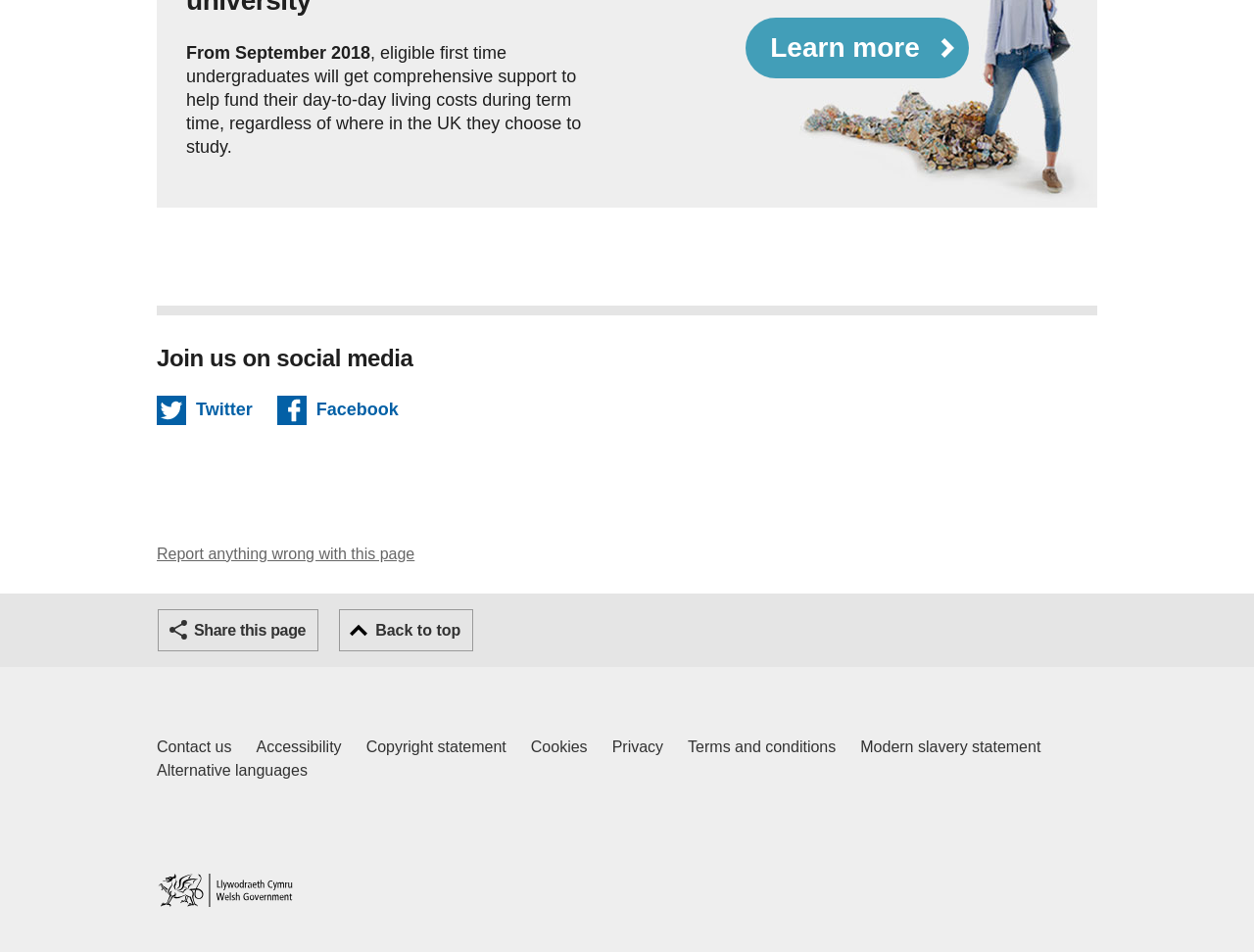Locate the bounding box coordinates of the element that should be clicked to fulfill the instruction: "Report anything wrong with this page".

[0.125, 0.573, 0.331, 0.59]